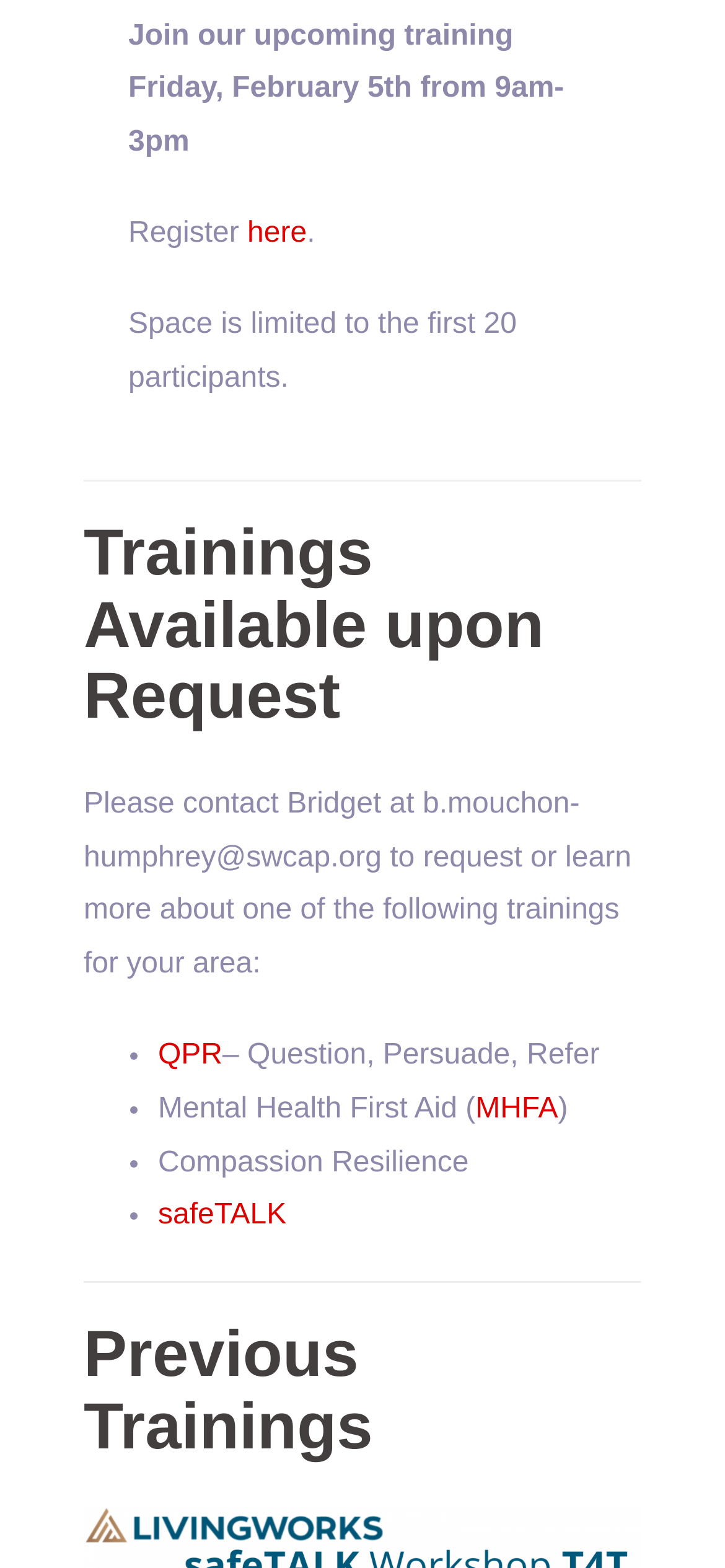How many trainings are available upon request?
Examine the image and give a concise answer in one word or a short phrase.

4